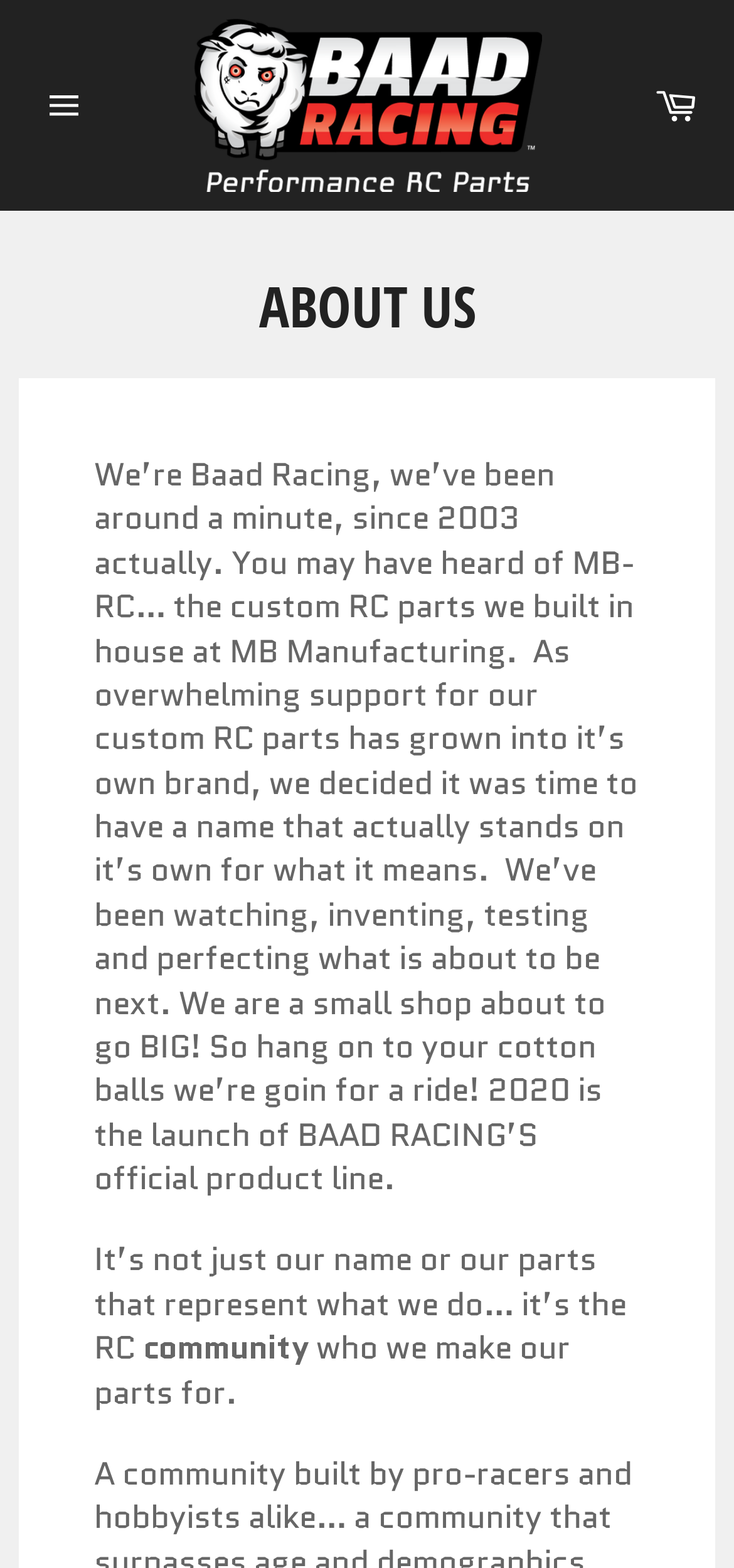Please analyze the image and provide a thorough answer to the question:
What is the company's focus?

I found the answer by reading the StaticText elements that mention 'custom RC parts' and 'RC community'. It's clear that the company is focused on creating parts for remote control vehicles.